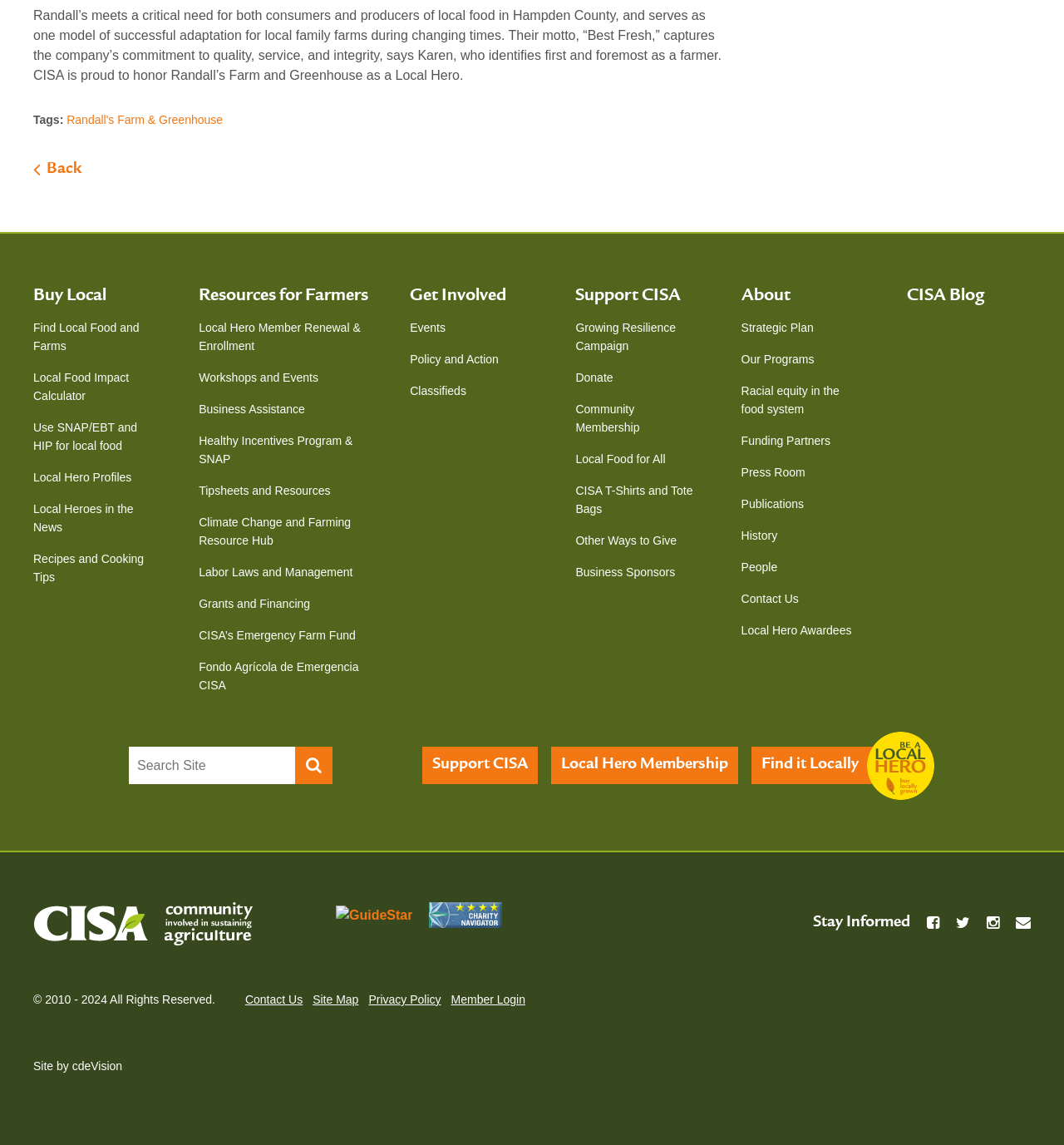Determine the bounding box coordinates of the clickable area required to perform the following instruction: "Get involved with CISA". The coordinates should be represented as four float numbers between 0 and 1: [left, top, right, bottom].

[0.385, 0.248, 0.502, 0.269]